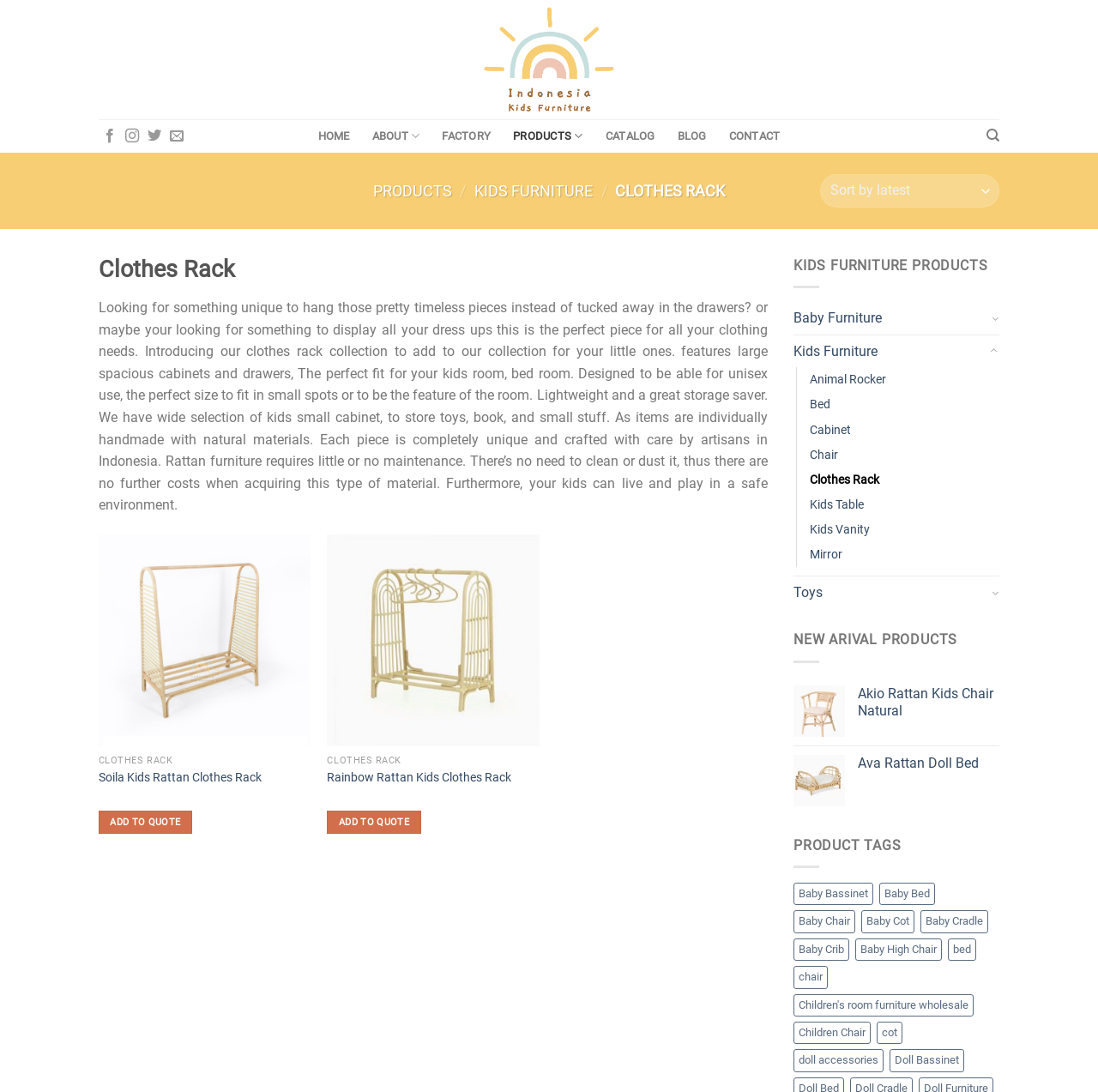Highlight the bounding box coordinates of the region I should click on to meet the following instruction: "View Soila Kids Rattan Clothes Rack".

[0.09, 0.489, 0.283, 0.683]